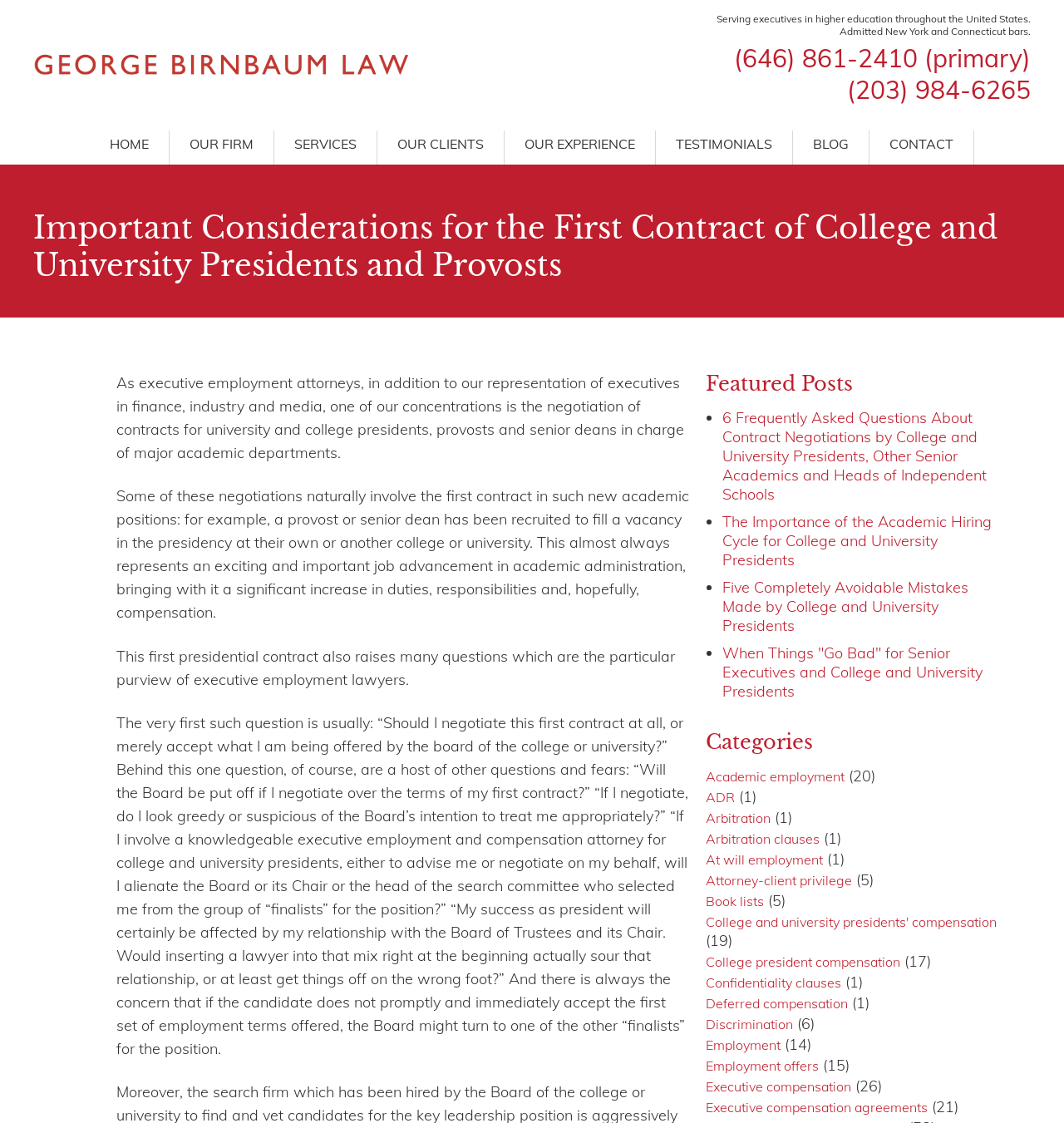What is the role of the law firm in contract negotiations?
Please look at the screenshot and answer using one word or phrase.

Negotiation of contracts